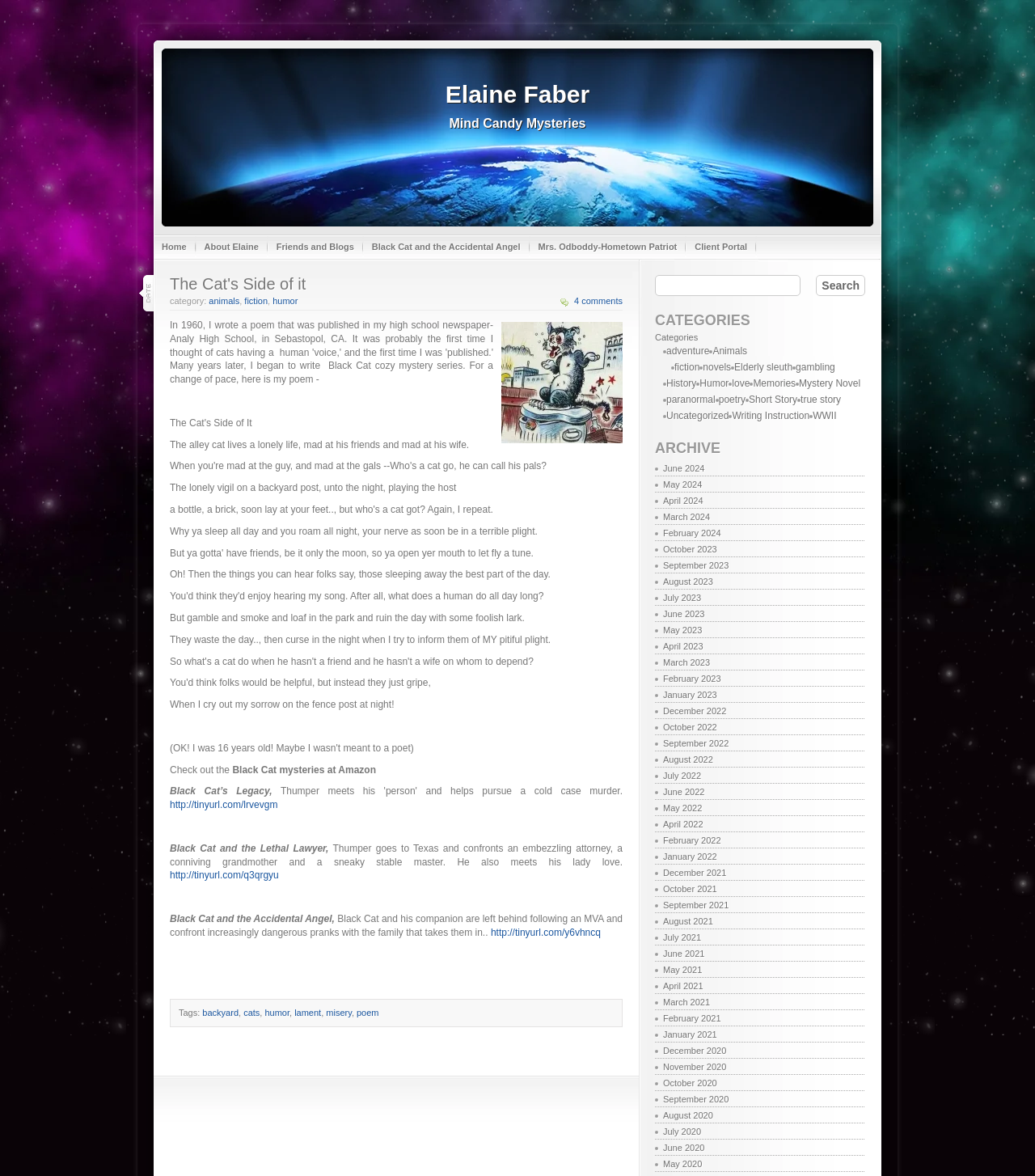From the screenshot, find the bounding box of the UI element matching this description: "The Cat's Side of it". Supply the bounding box coordinates in the form [left, top, right, bottom], each a float between 0 and 1.

[0.164, 0.234, 0.296, 0.249]